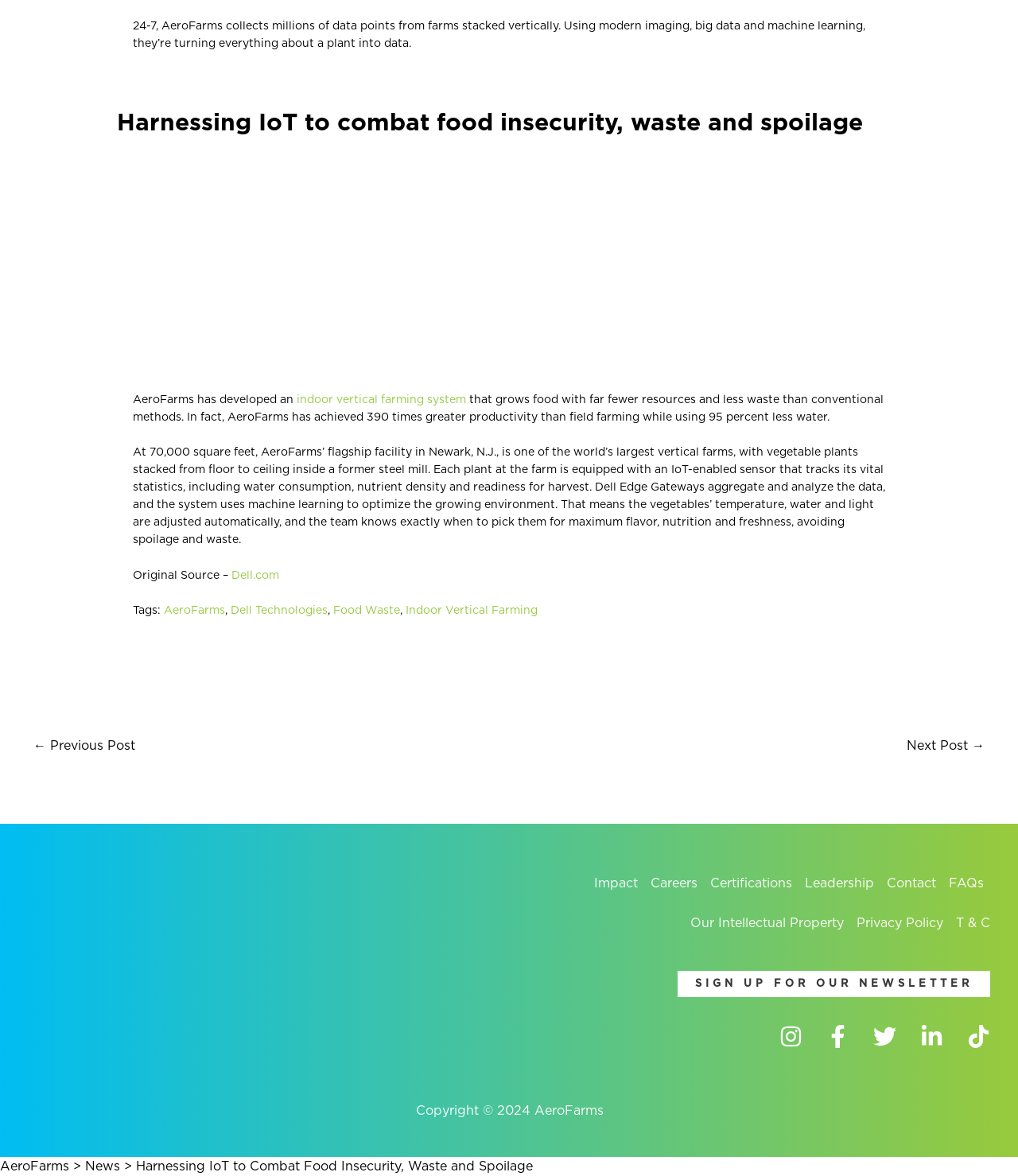Highlight the bounding box of the UI element that corresponds to this description: "Food Waste".

[0.327, 0.515, 0.393, 0.524]